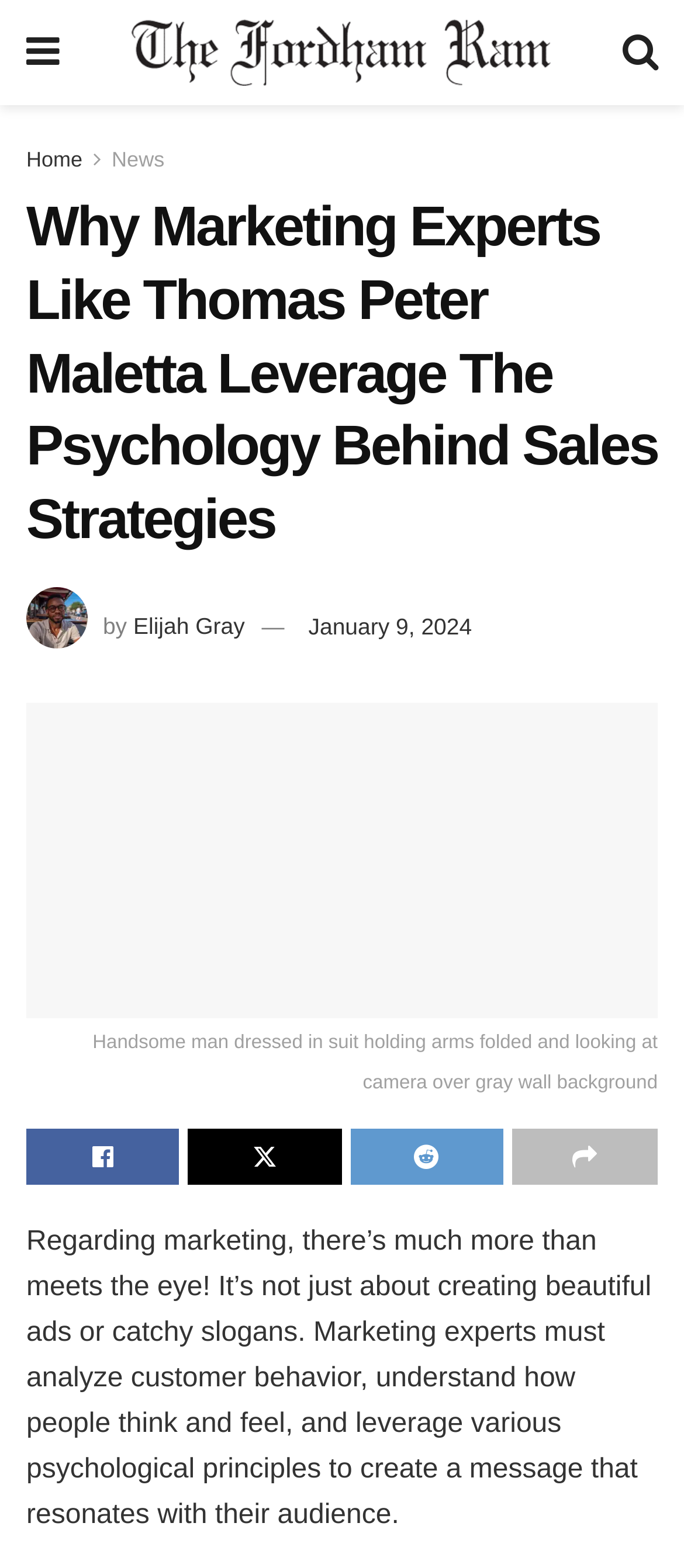What is the topic of the article?
Ensure your answer is thorough and detailed.

I inferred the topic of the article by reading the title and the introductory paragraph, which mentions marketing experts and psychological principles.